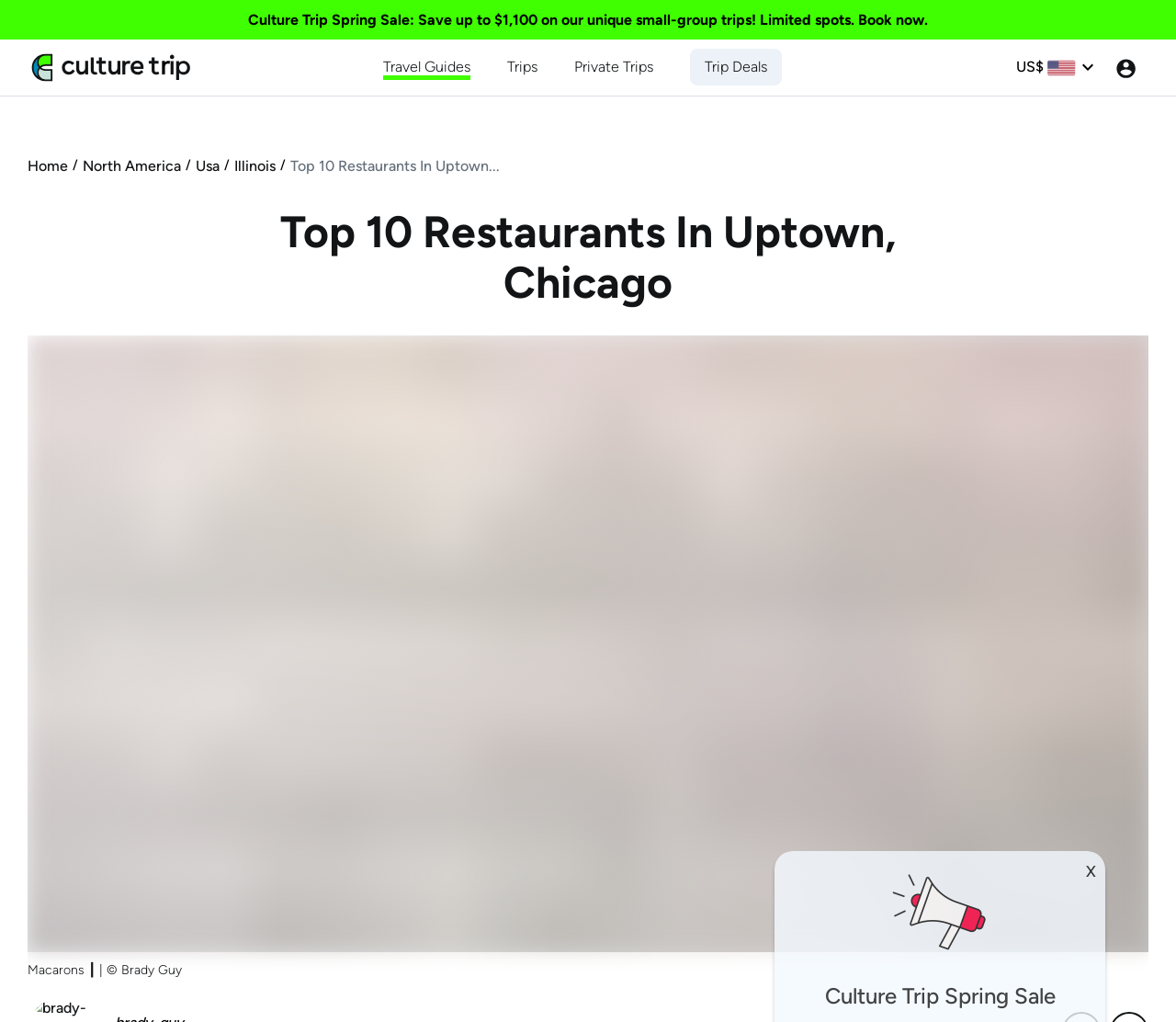Provide a comprehensive description of the webpage.

The webpage is about the top 10 restaurants in Uptown, Chicago, with a focus on food. At the top, there is a navigation bar with links to "Culture Trip Spring Sale", "Travel Guides", "Trips", "Private Trips", and "Trip Deals". To the right of the navigation bar, there is a currency icon and a button labeled "Name". Below the navigation bar, there is a breadcrumb trail with links to "Home", "North America", "USA", "Illinois", and the current page, "Top 10 Restaurants In Uptown, Chicago".

The main content of the page is a heading that reads "Top 10 Restaurants In Uptown, Chicago". Below the heading, there is a large image of macarons that takes up most of the page, with a caption "Macarons ┃ | © Brady Guy" at the bottom. To the right of the image, there is a small section with a heading "Culture Trip Spring Sale" and a close button labeled "X".

At the very top of the page, there is a link to "Culture Trip Spring Sale" with a promotional message, and a small image of the Culture Trip logo.